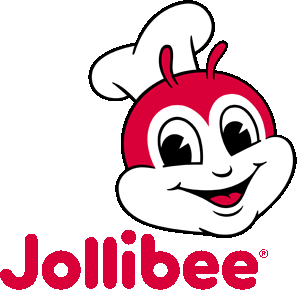What is Jollibee wearing on its head?
Relying on the image, give a concise answer in one word or a brief phrase.

Chef's hat